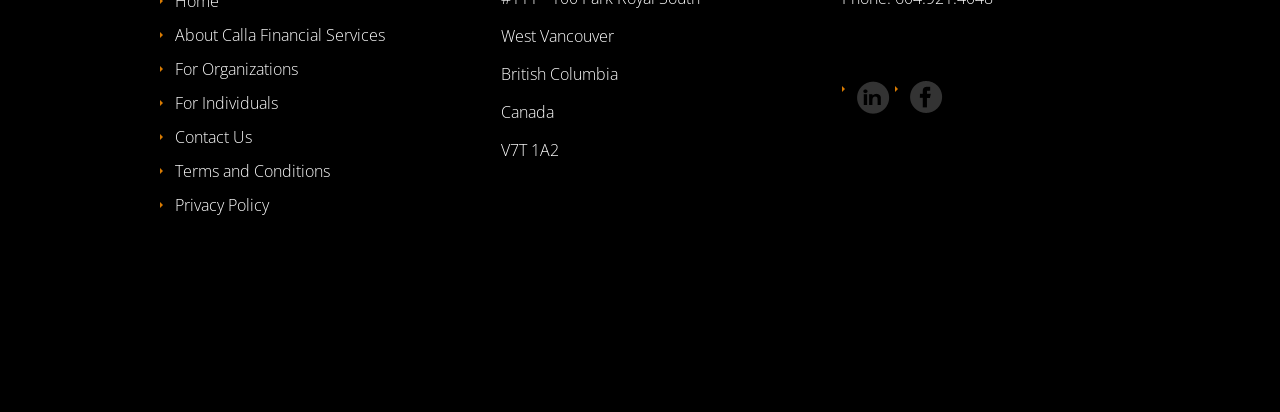Determine the bounding box coordinates of the target area to click to execute the following instruction: "Click on the 'Squatters Rights: Addressing Housing Shortages and Affordability' link."

None